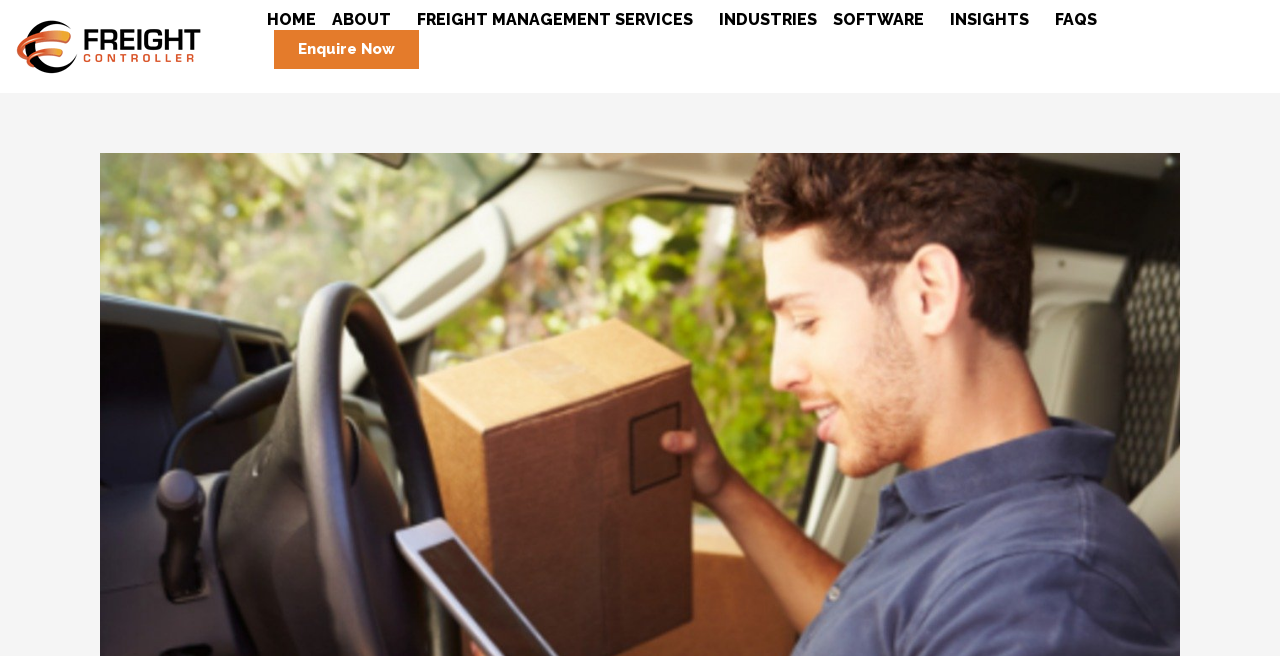Show me the bounding box coordinates of the clickable region to achieve the task as per the instruction: "read about software".

[0.645, 0.015, 0.736, 0.046]